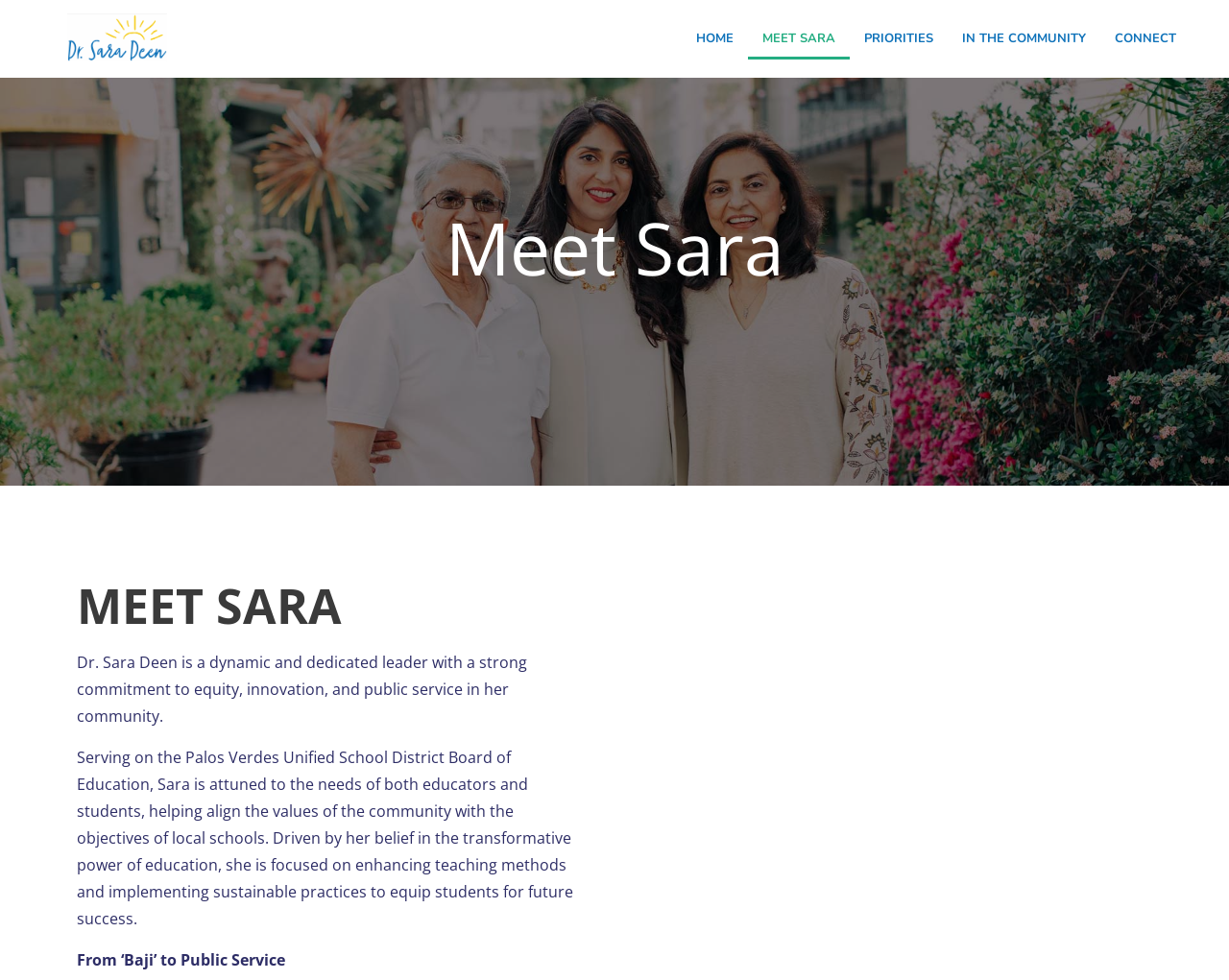Write an exhaustive caption that covers the webpage's main aspects.

The webpage is about Sara Deen, a dedicated leader in her community. At the top left of the page, there is a small link. To the right of this link, there are five main navigation links: "HOME", "MEET SARA", "PRIORITIES", "IN THE COMMUNITY", and "CONNECT", which are evenly spaced and aligned horizontally.

Below these navigation links, there is a large heading that reads "Meet Sara", taking up most of the width of the page. Underneath this heading, there is a smaller heading that also reads "MEET SARA".

The main content of the page is divided into three paragraphs. The first paragraph describes Sara Deen as a dynamic and dedicated leader with a strong commitment to equity, innovation, and public service in her community. The second paragraph explains her role on the Palos Verdes Unified School District Board of Education, where she aligns the values of the community with the objectives of local schools, and focuses on enhancing teaching methods and implementing sustainable practices to equip students for future success.

The third paragraph has a title "From ‘Baji’ to Public Service", but its content is not provided. It is located at the bottom of the page.